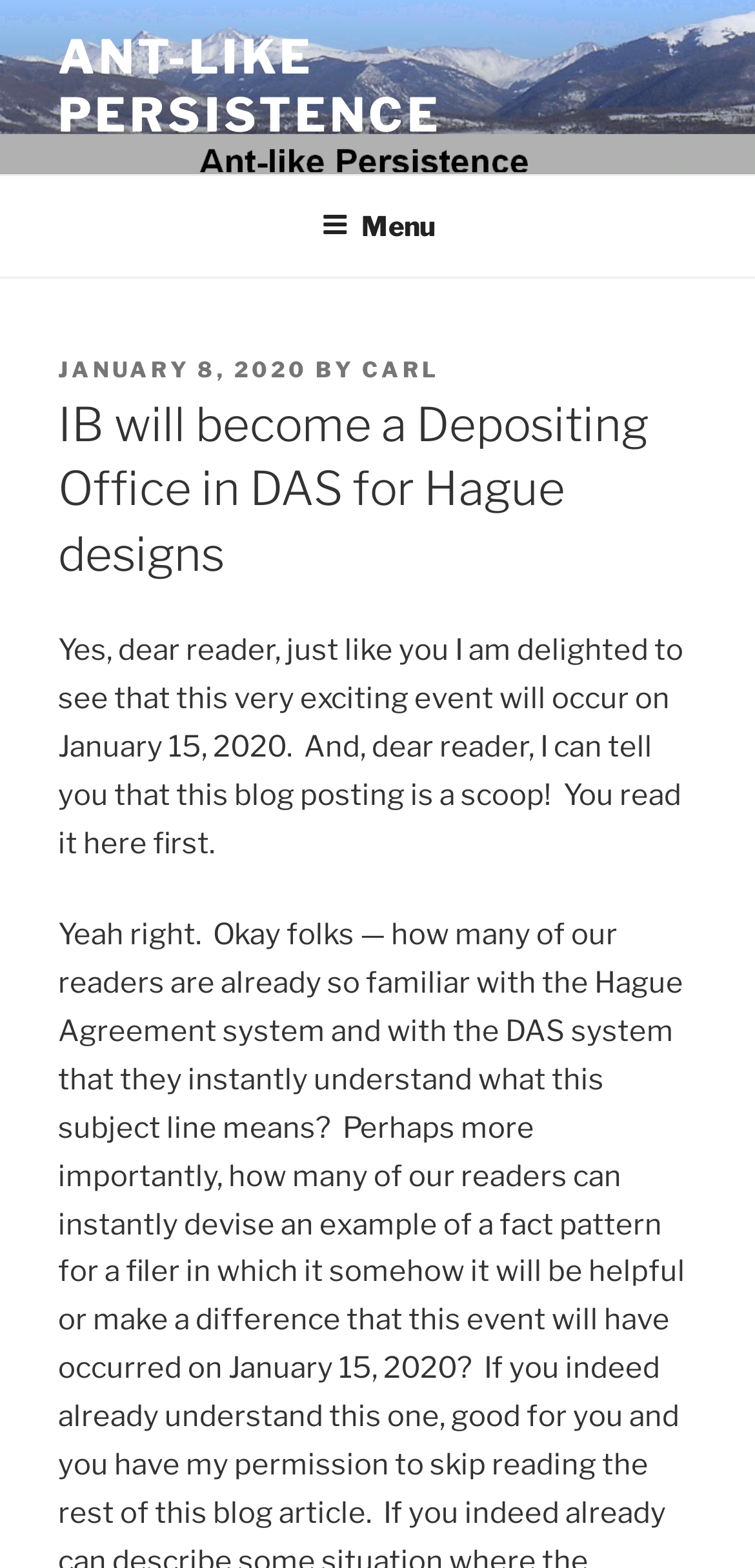What is the date of the event mentioned in the article?
Based on the image, respond with a single word or phrase.

January 15, 2020